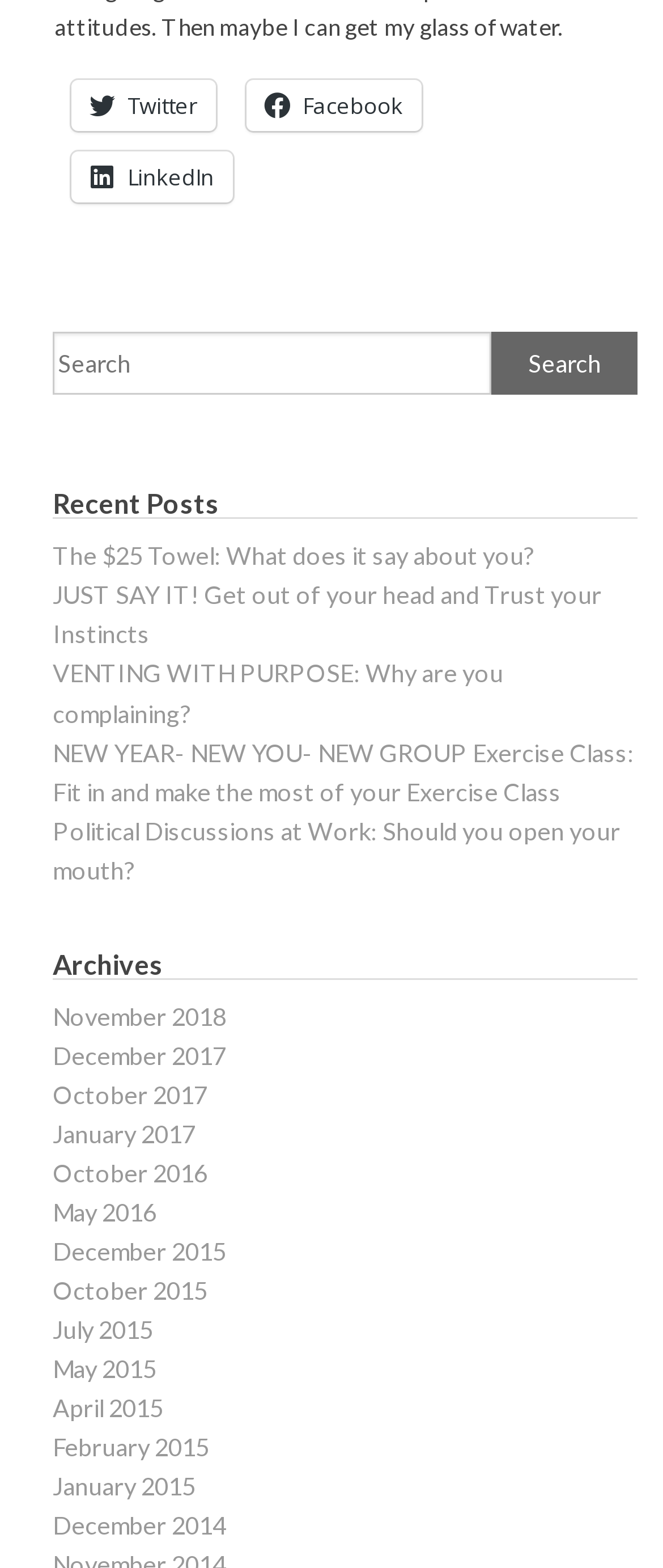Determine the bounding box of the UI element mentioned here: "Twitter". The coordinates must be in the format [left, top, right, bottom] with values ranging from 0 to 1.

[0.108, 0.051, 0.326, 0.084]